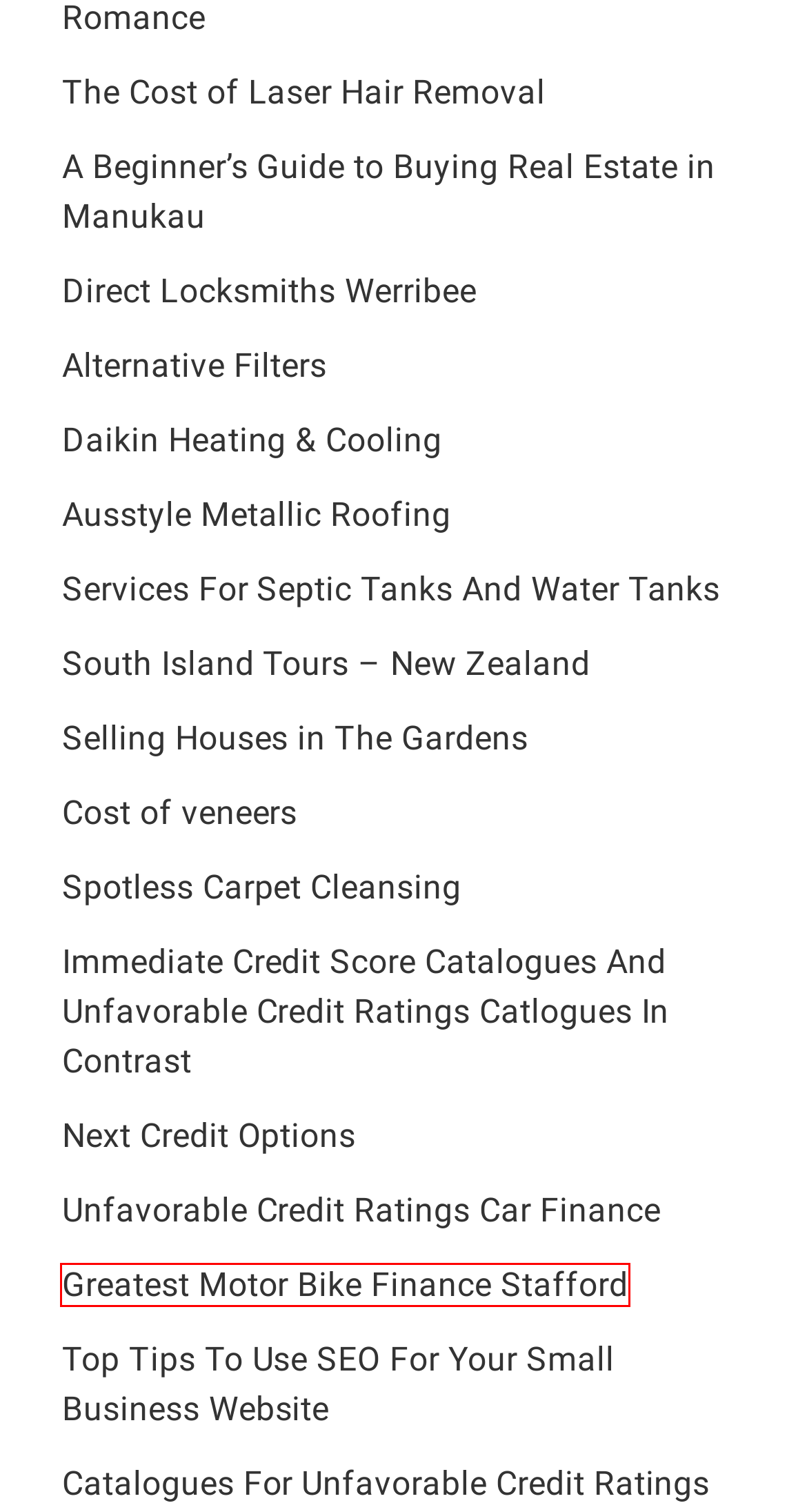You have a screenshot of a webpage where a red bounding box highlights a specific UI element. Identify the description that best matches the resulting webpage after the highlighted element is clicked. The choices are:
A. The Style World Personal Account - BH-H Blog
B. Buying A Rolex On Finance Guide - BH-H Blog
C. Greatest Motor Bike Finance Stafford - BH-H Blog
D. Vertbaudet Catalogue Evaluate And Shopping For Information - BH-H Blog
E. Home Equipment On Finance - BH-H Blog
F. Top Tips To Use SEO For Your Small Business Website - BH-H Blog
G. Shop Catalogues Archives - BH-H Blog
H. Catalogues For Unfavorable Credit Ratings - BH-H Blog

C